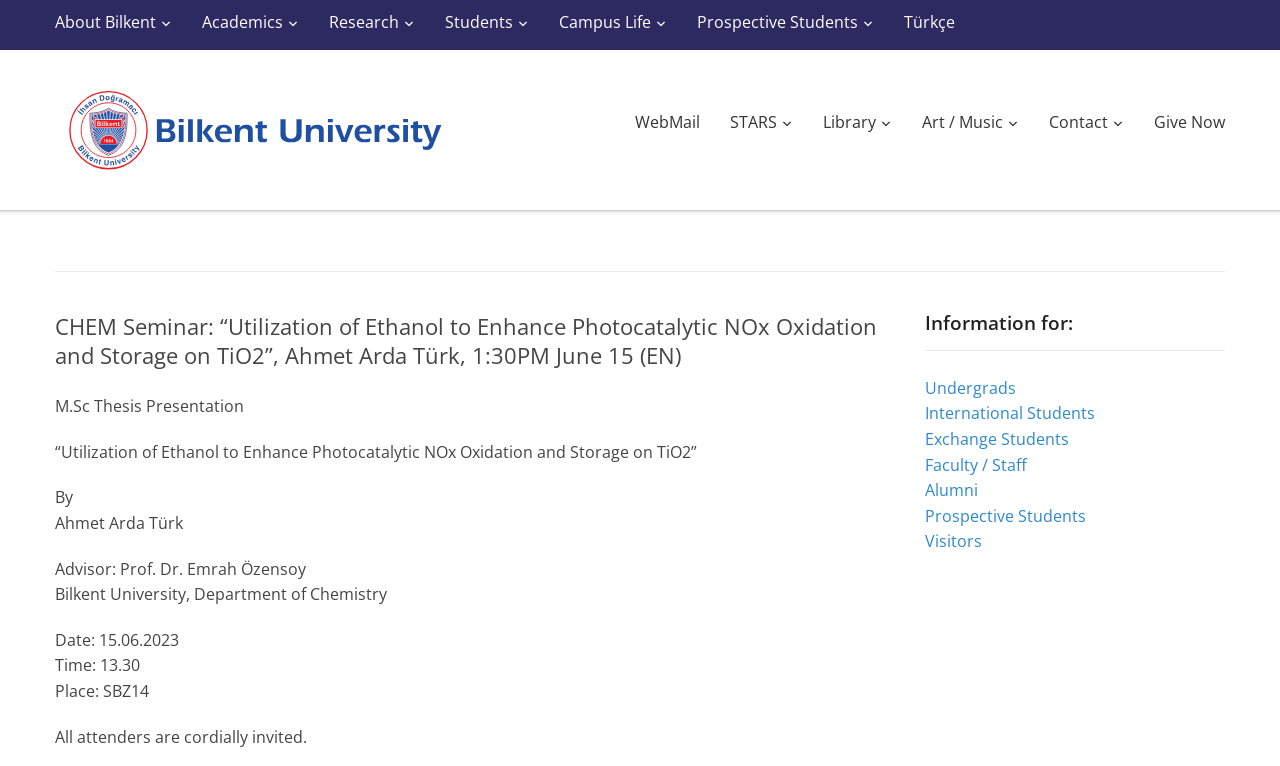Identify and extract the heading text of the webpage.

CHEM Seminar: “Utilization of Ethanol to Enhance Photocatalytic NOx Oxidation and Storage on TiO2”, Ahmet Arda Türk, 1:30PM June 15 (EN)